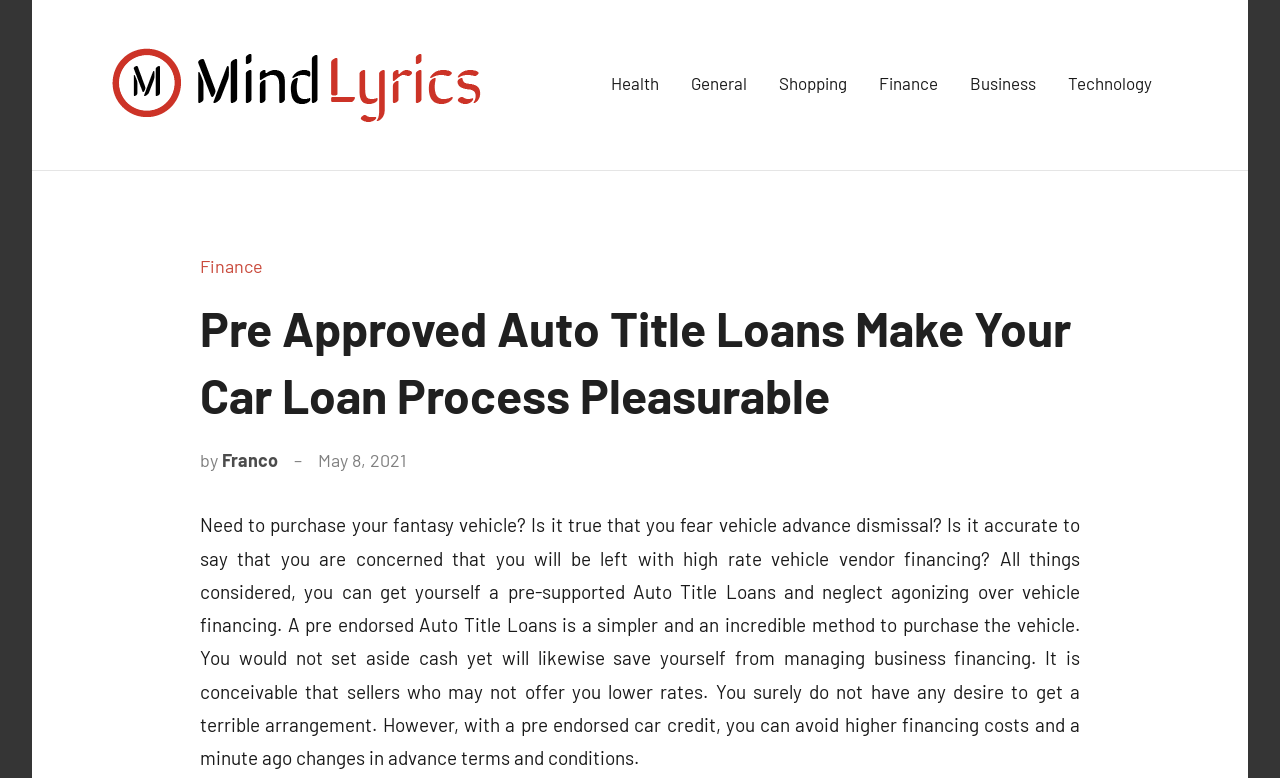Locate the bounding box coordinates of the element you need to click to accomplish the task described by this instruction: "Read the article by Franco".

[0.173, 0.577, 0.217, 0.605]